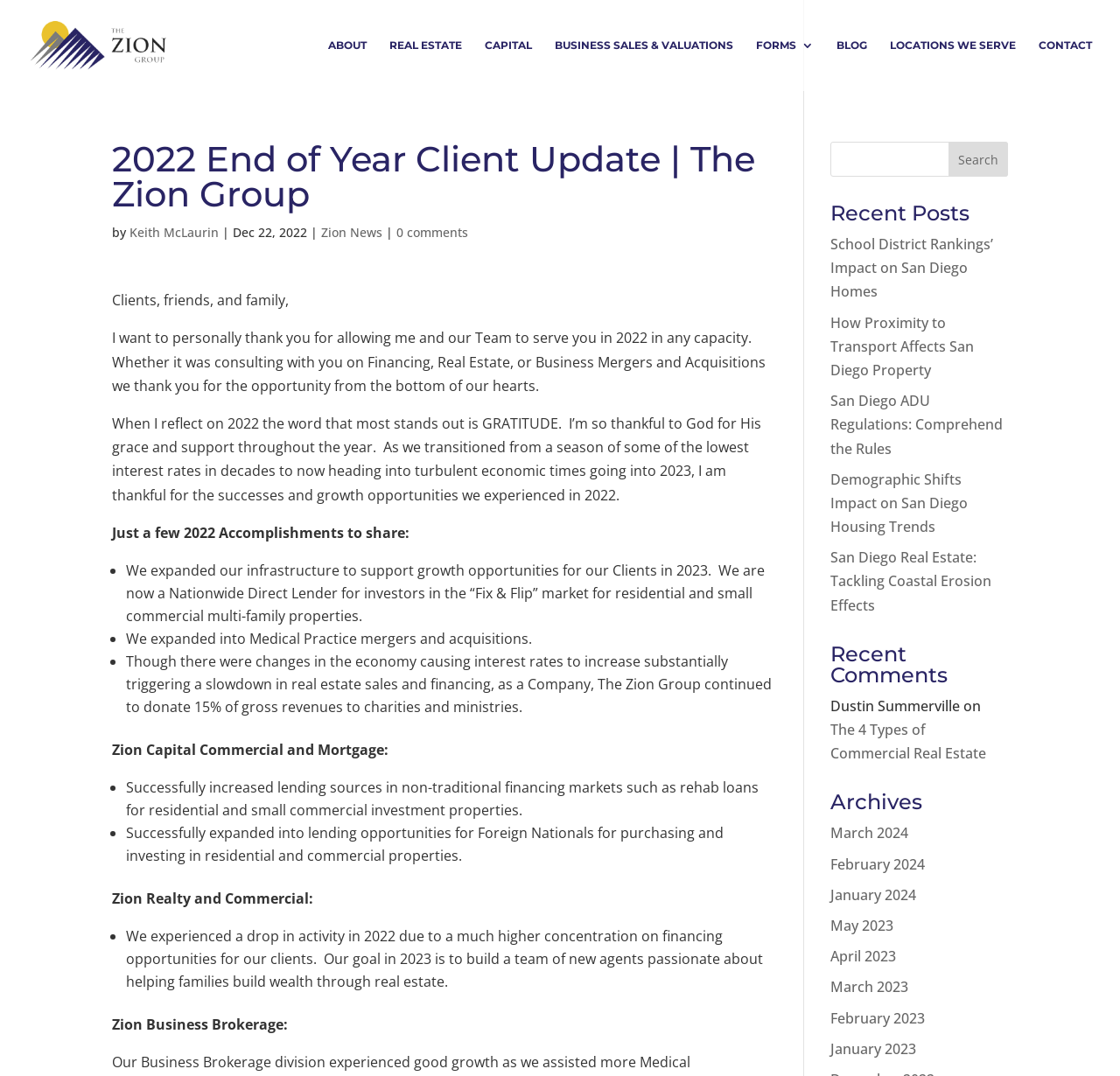Locate the heading on the webpage and return its text.

2022 End of Year Client Update | The Zion Group